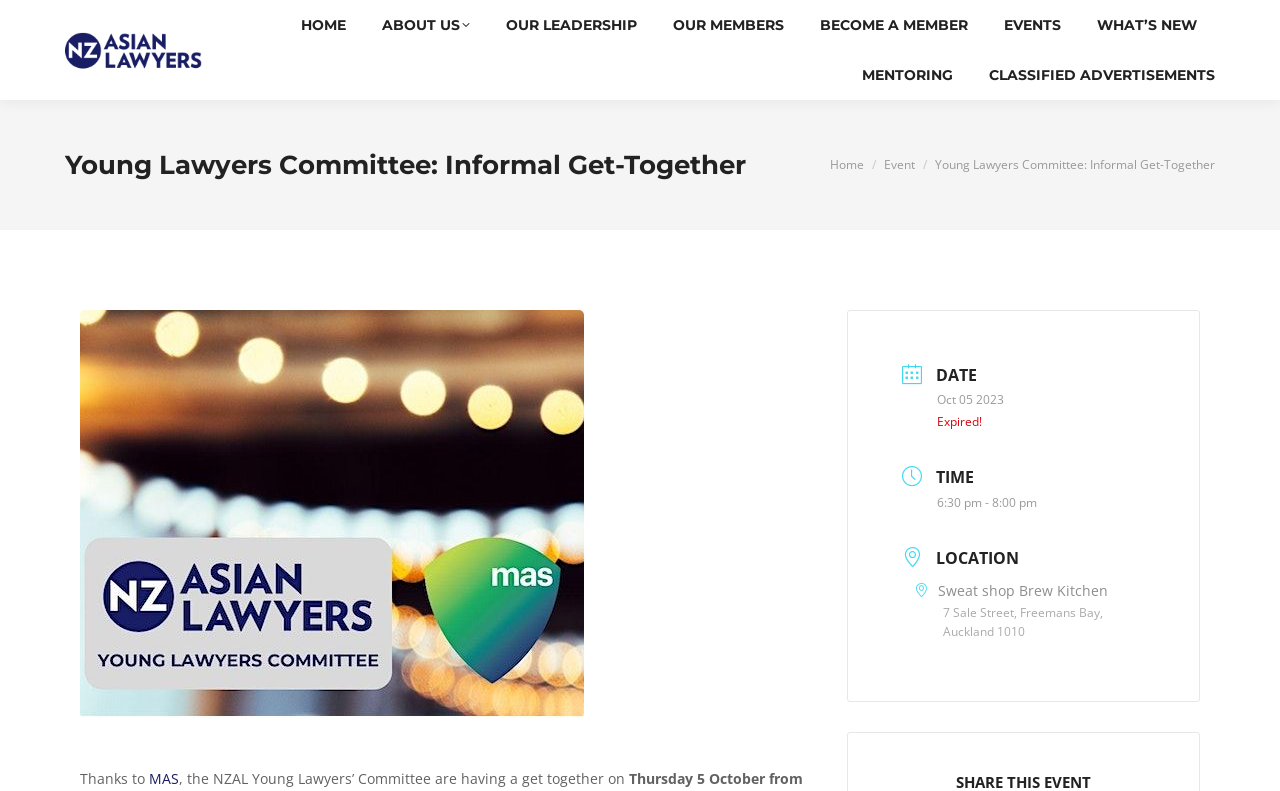Refer to the image and provide a thorough answer to this question:
What is the sponsor of the informal get-together?

I found the sponsor of the event by looking at the text below the main heading, which mentions 'Thanks to MAS, the NZAL Young Lawyers’ Committee are having a get together'.